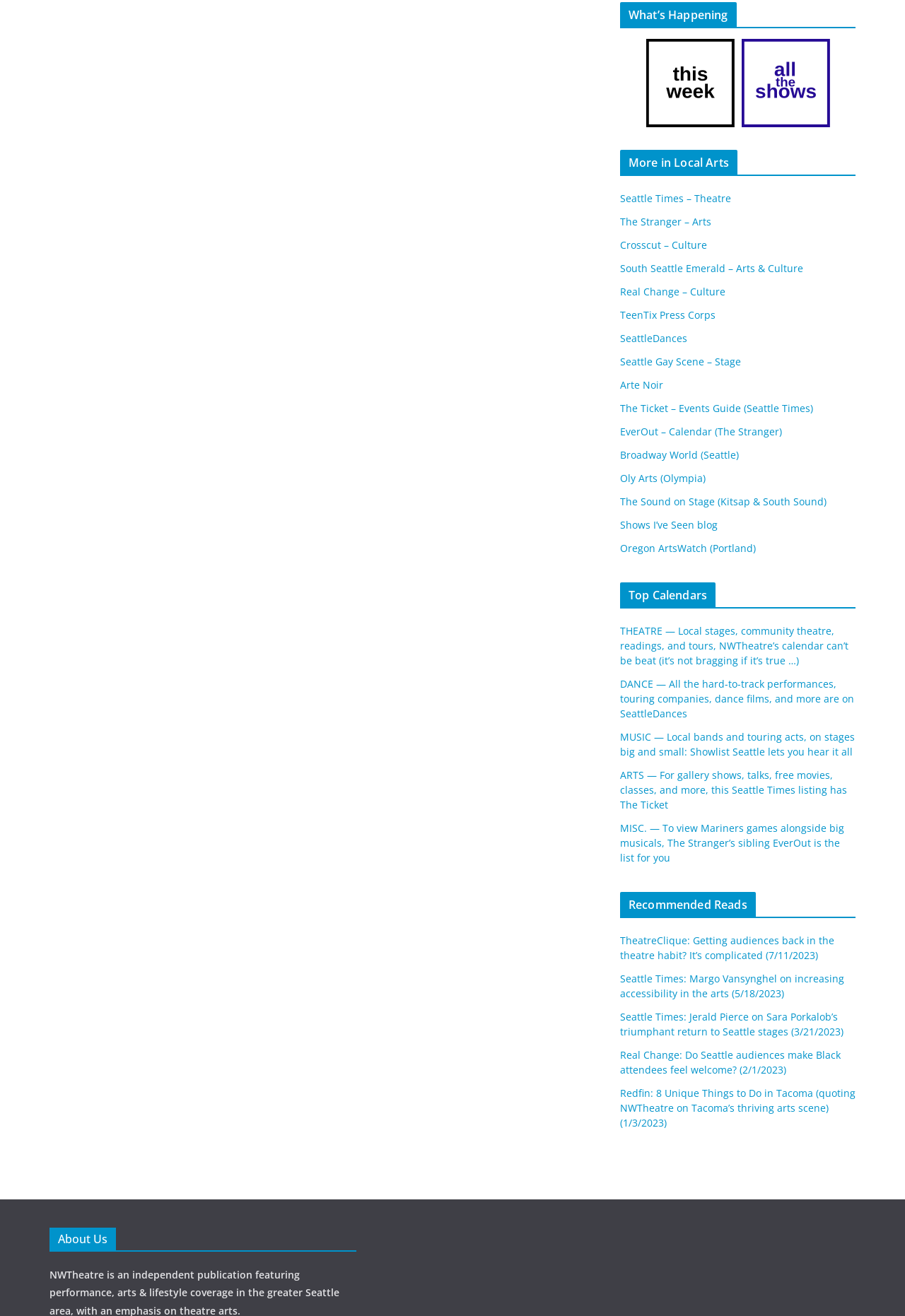Please identify the bounding box coordinates of the clickable region that I should interact with to perform the following instruction: "Visit 'Seattle Times – Theatre'". The coordinates should be expressed as four float numbers between 0 and 1, i.e., [left, top, right, bottom].

[0.685, 0.145, 0.808, 0.156]